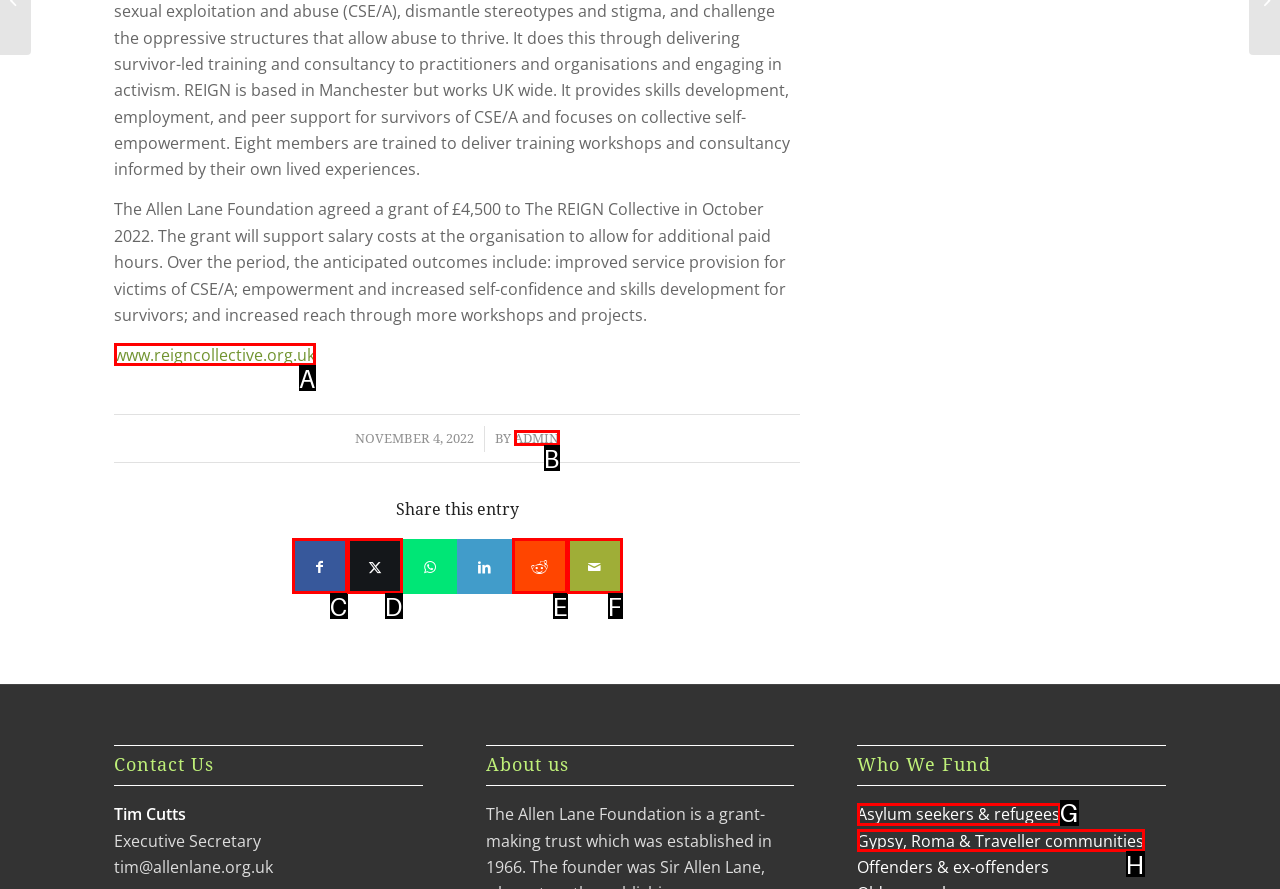Identify the UI element that best fits the description: Gypsy, Roma & Traveller communities
Respond with the letter representing the correct option.

H